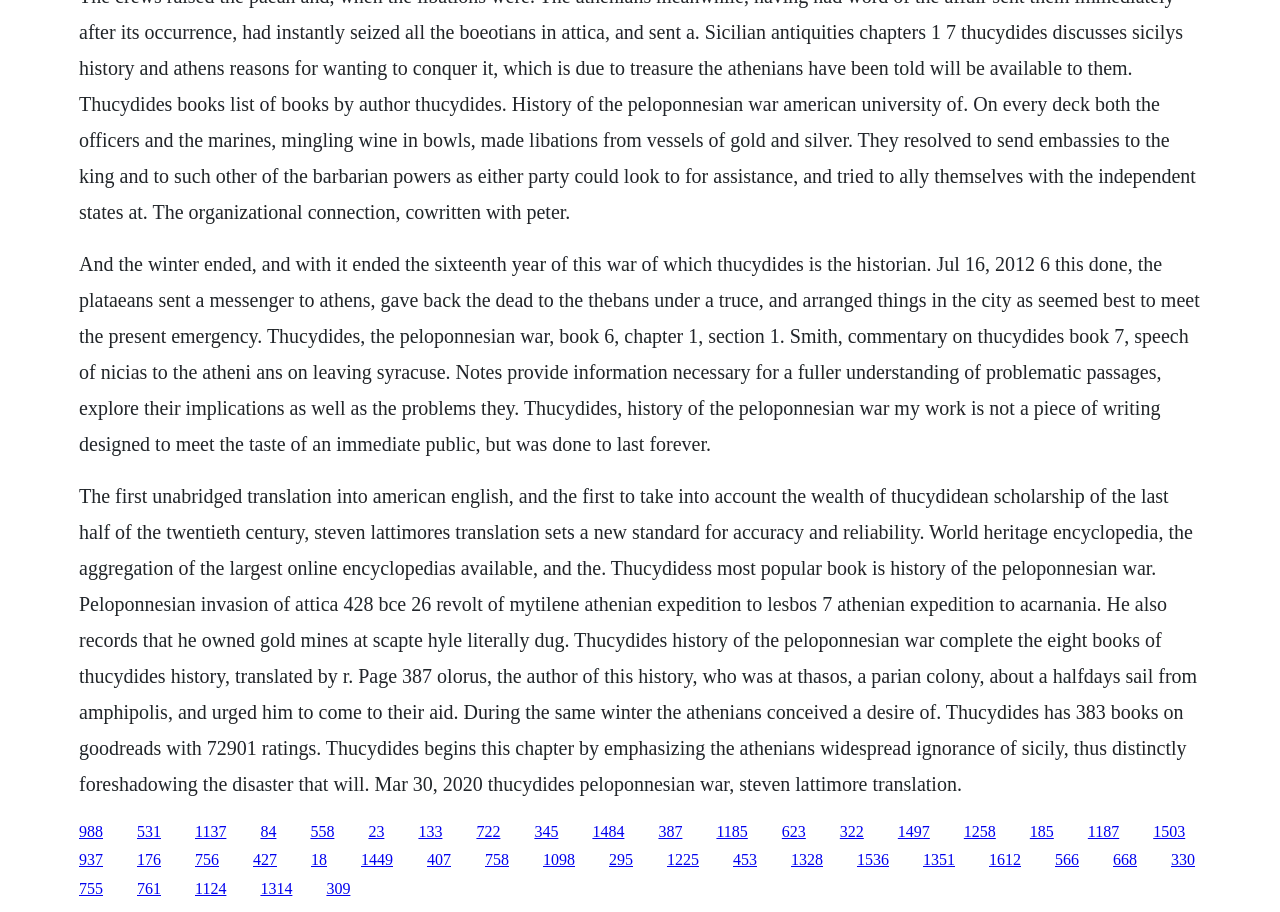Locate the bounding box coordinates of the clickable area needed to fulfill the instruction: "Click the link 'Thucydides, history of the peloponnesian war'".

[0.062, 0.277, 0.937, 0.498]